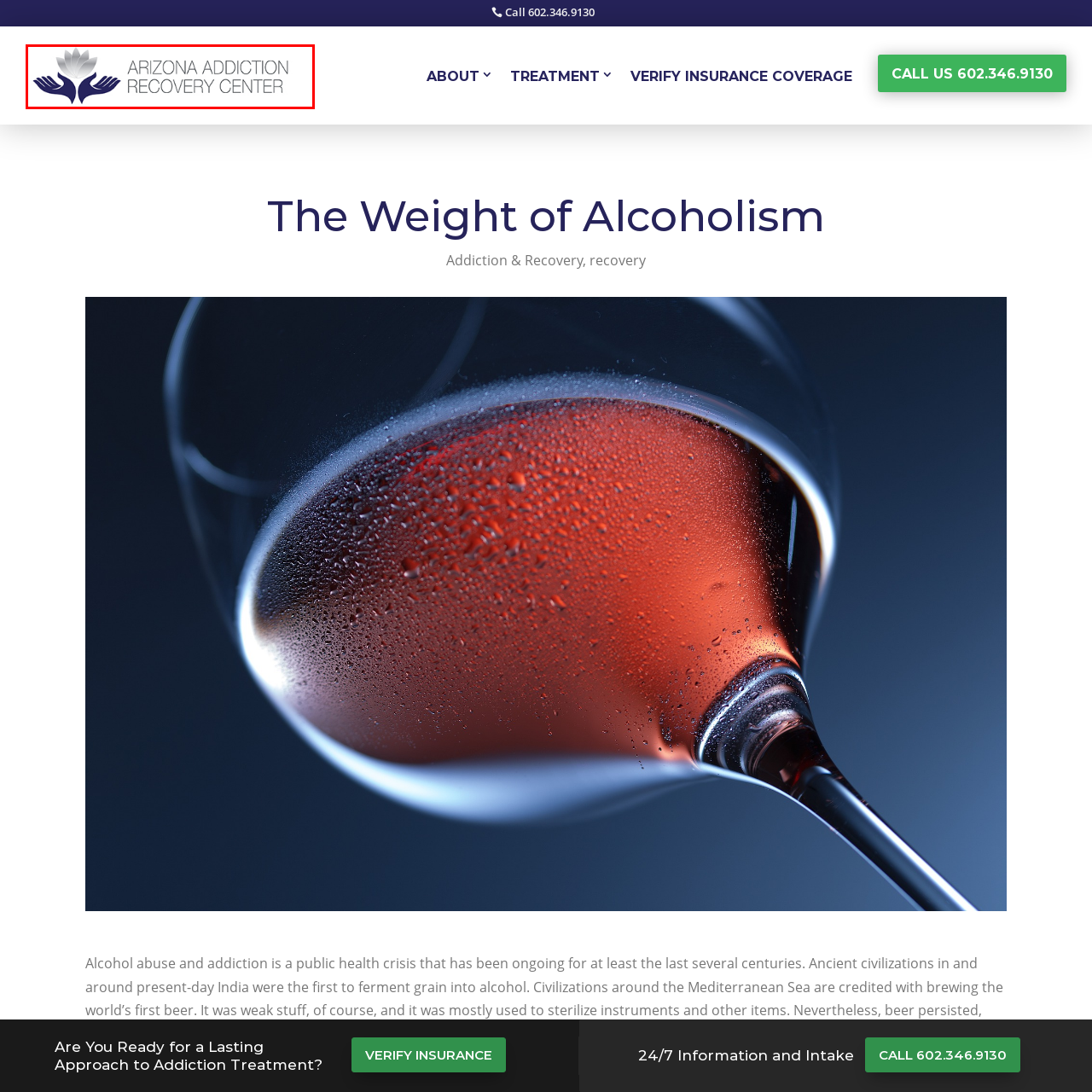Please examine the image highlighted by the red rectangle and provide a comprehensive answer to the following question based on the visual information present:
What is the name of the facility?

The text 'ARIZONA ADDICTION RECOVERY CENTER' is elegantly presented alongside the graphic in the logo, reinforcing the facility's commitment to aiding individuals on their recovery journeys.